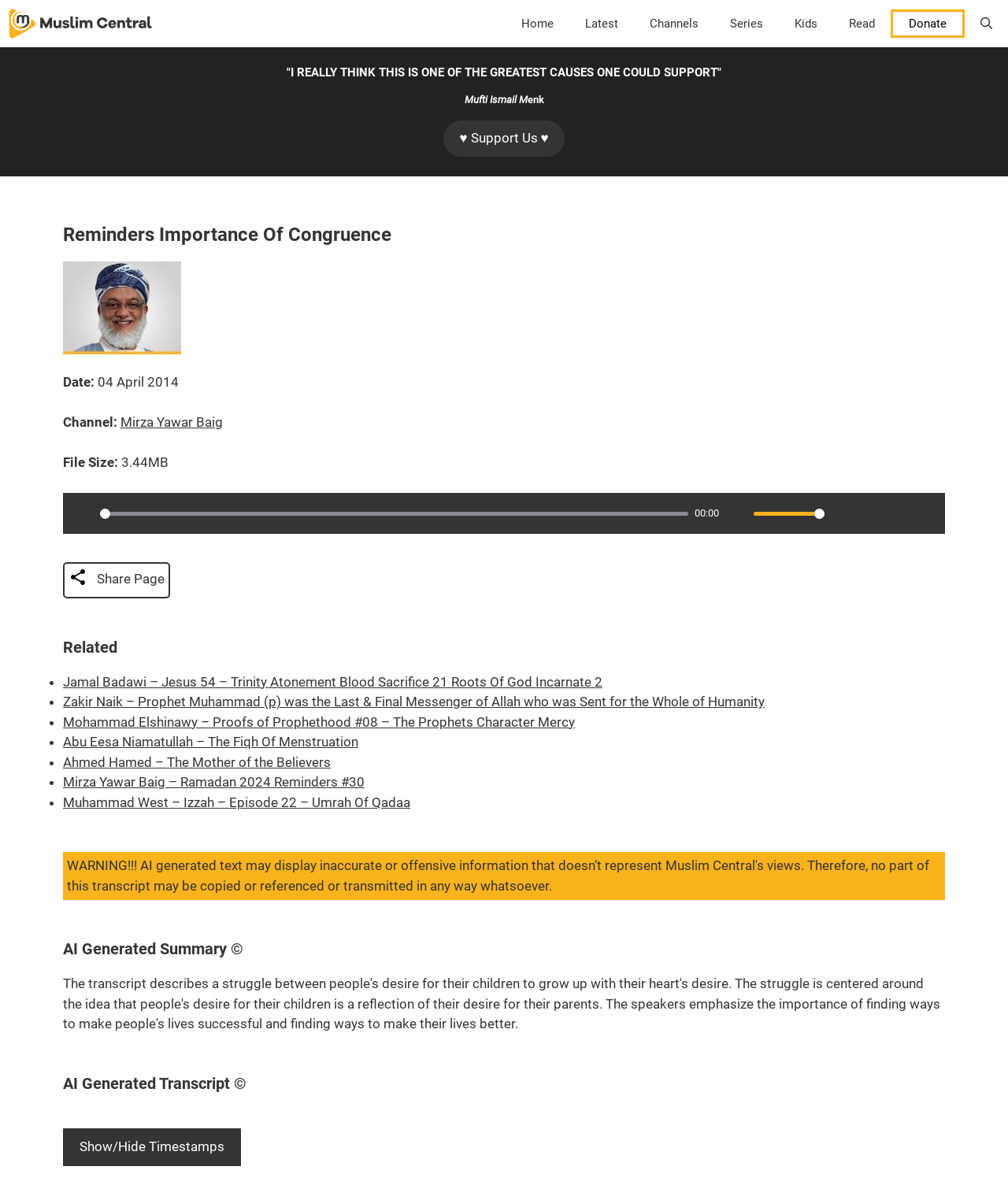Please identify the primary heading of the webpage and give its text content.

Reminders Importance Of Congruence